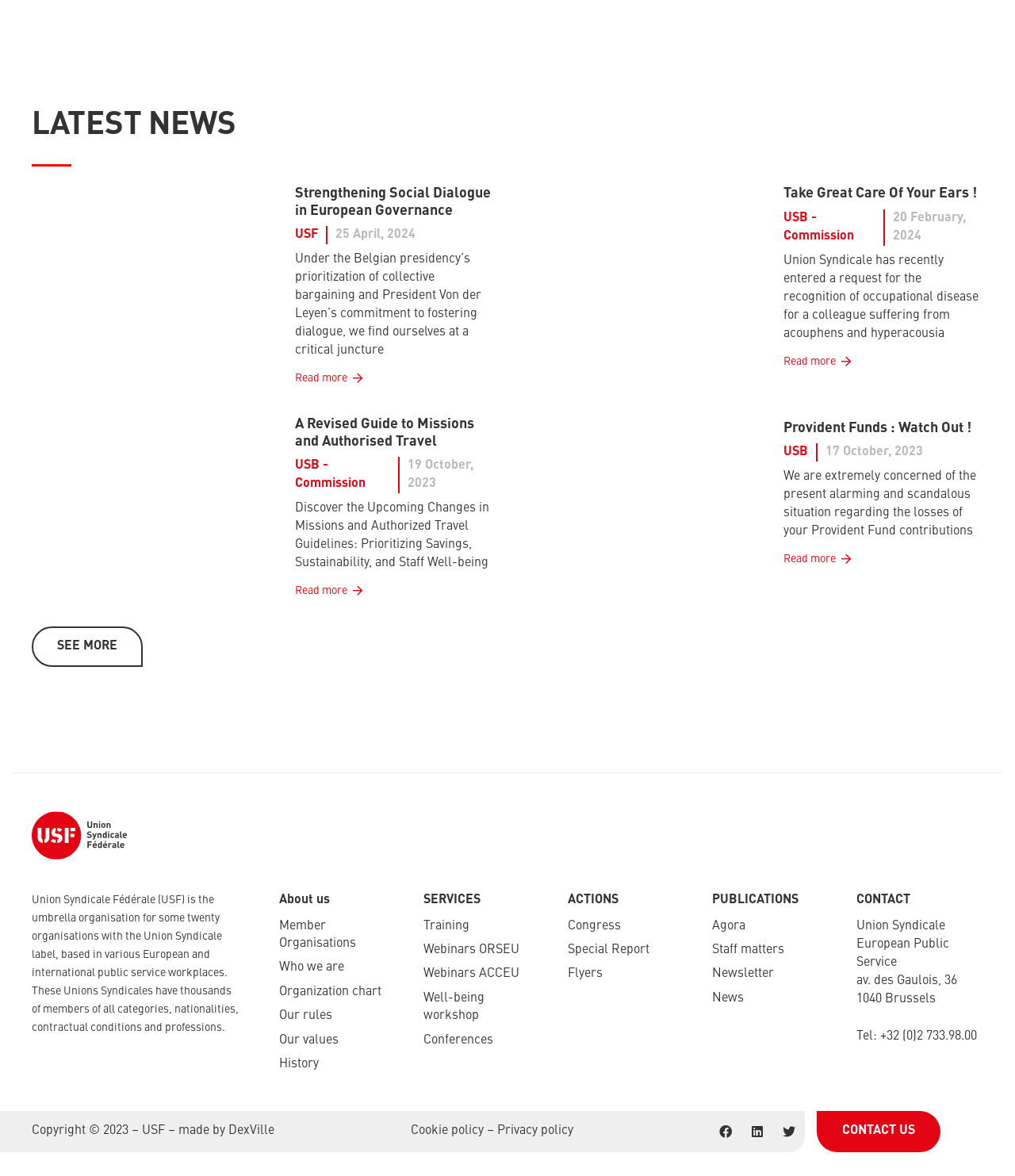Determine the bounding box coordinates of the clickable region to execute the instruction: "Check the About us page". The coordinates should be four float numbers between 0 and 1, denoted as [left, top, right, bottom].

[0.275, 0.76, 0.325, 0.77]